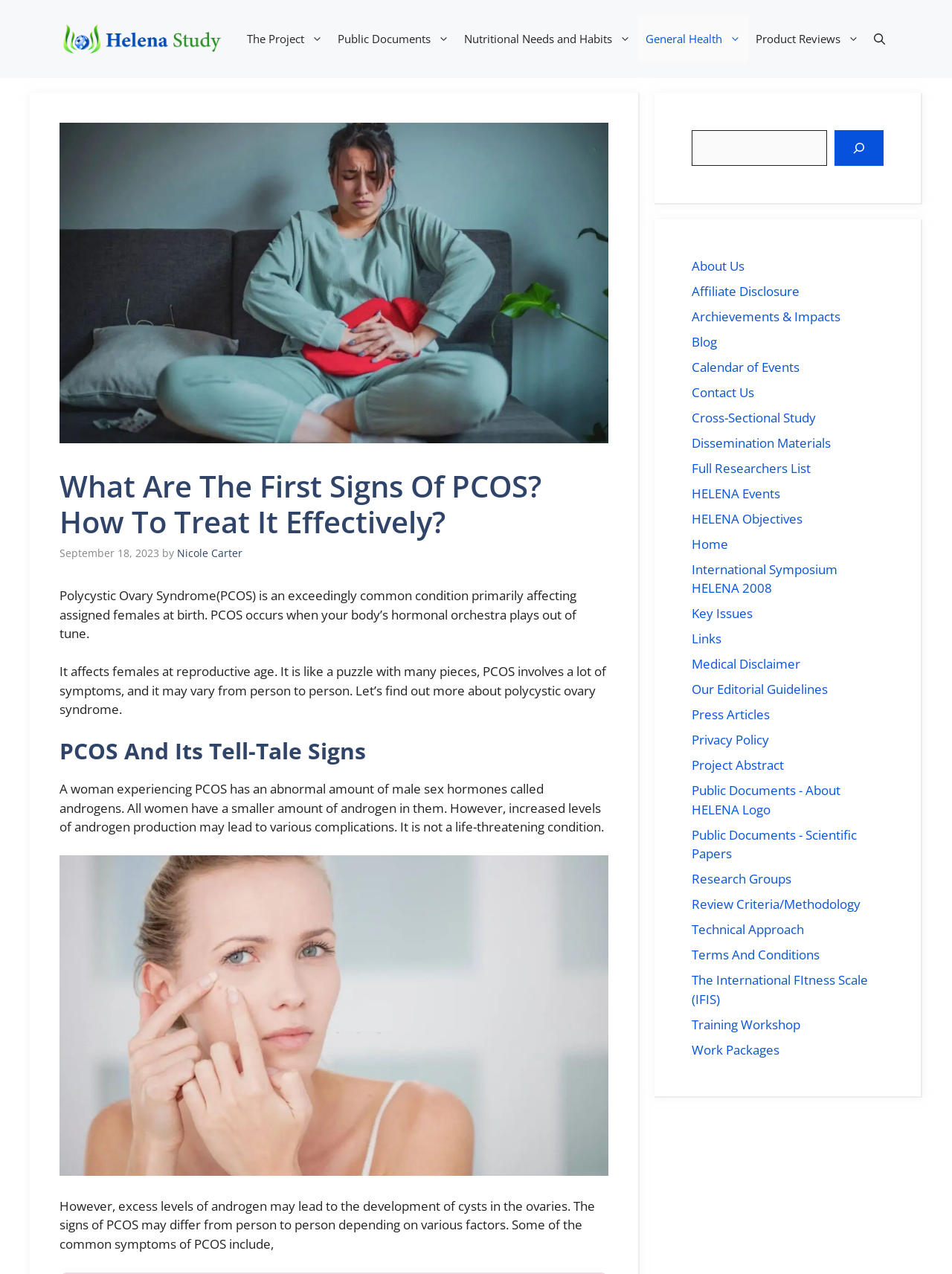Provide a brief response using a word or short phrase to this question:
What is the topic of the webpage?

PCOS